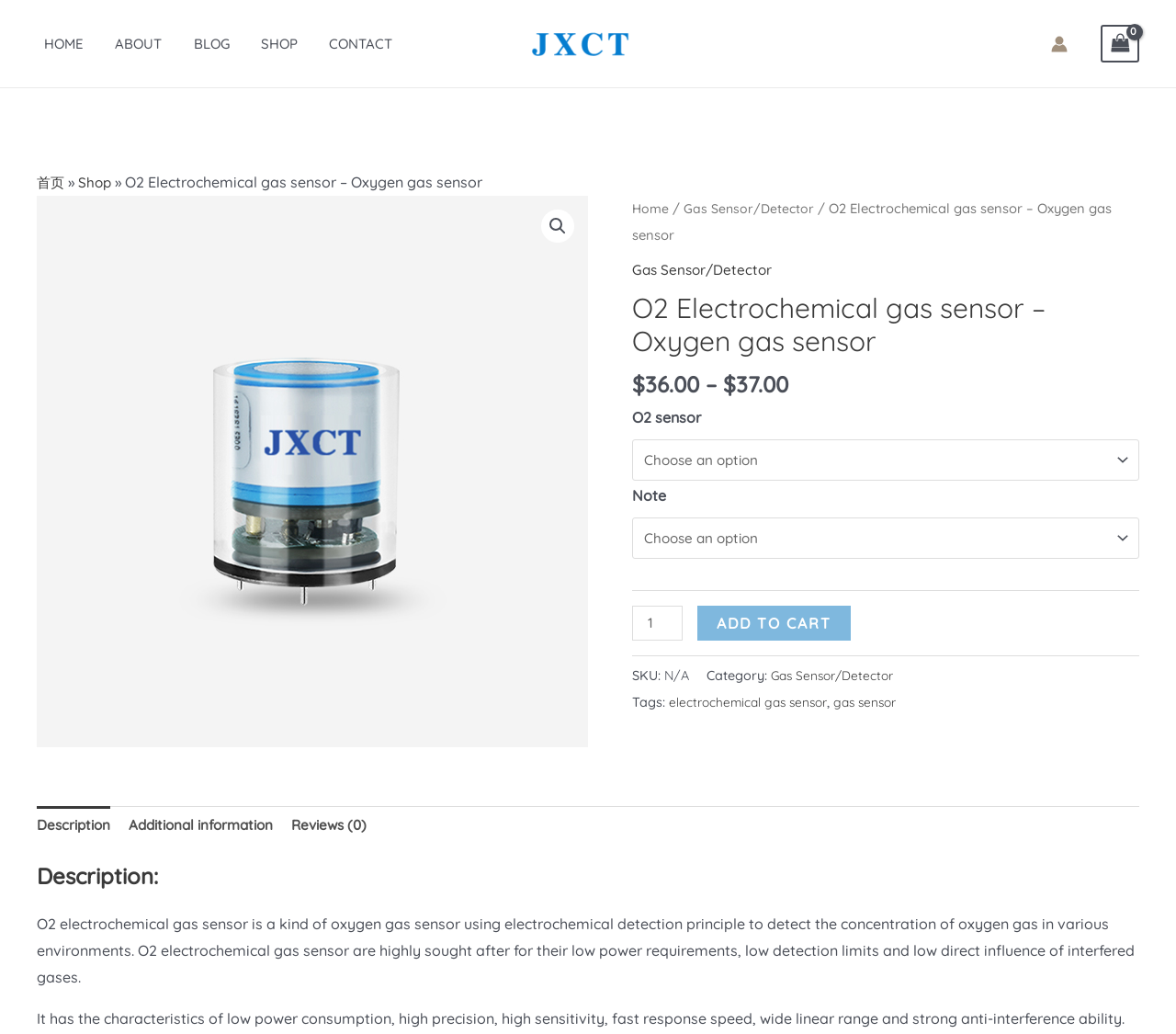Please pinpoint the bounding box coordinates for the region I should click to adhere to this instruction: "Get user manuals".

None